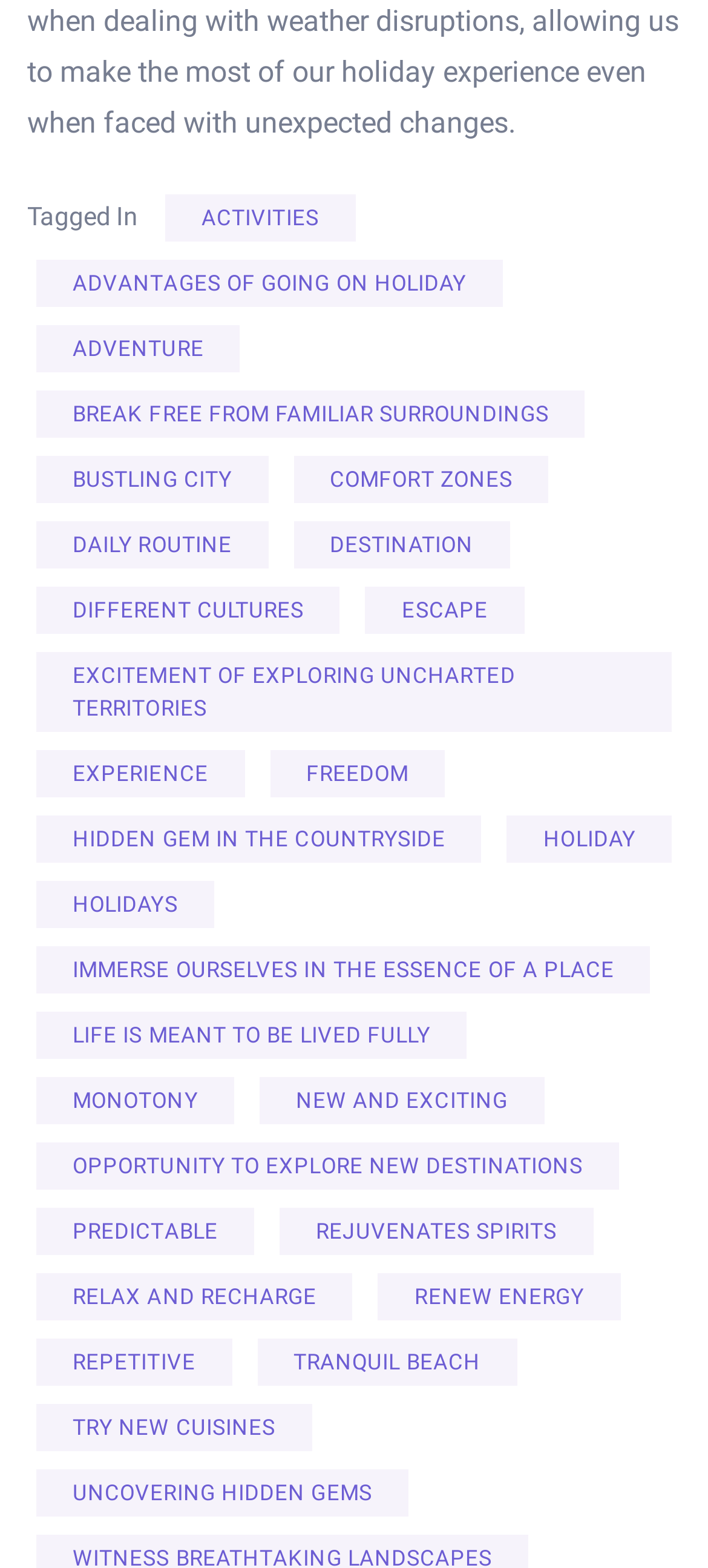Use the information in the screenshot to answer the question comprehensively: What is the benefit of trying new cuisines?

The link 'try new cuisines' is listed alongside other travel-related links, suggesting that trying new foods is an integral part of the travel experience and a way to immerse oneself in the local culture.